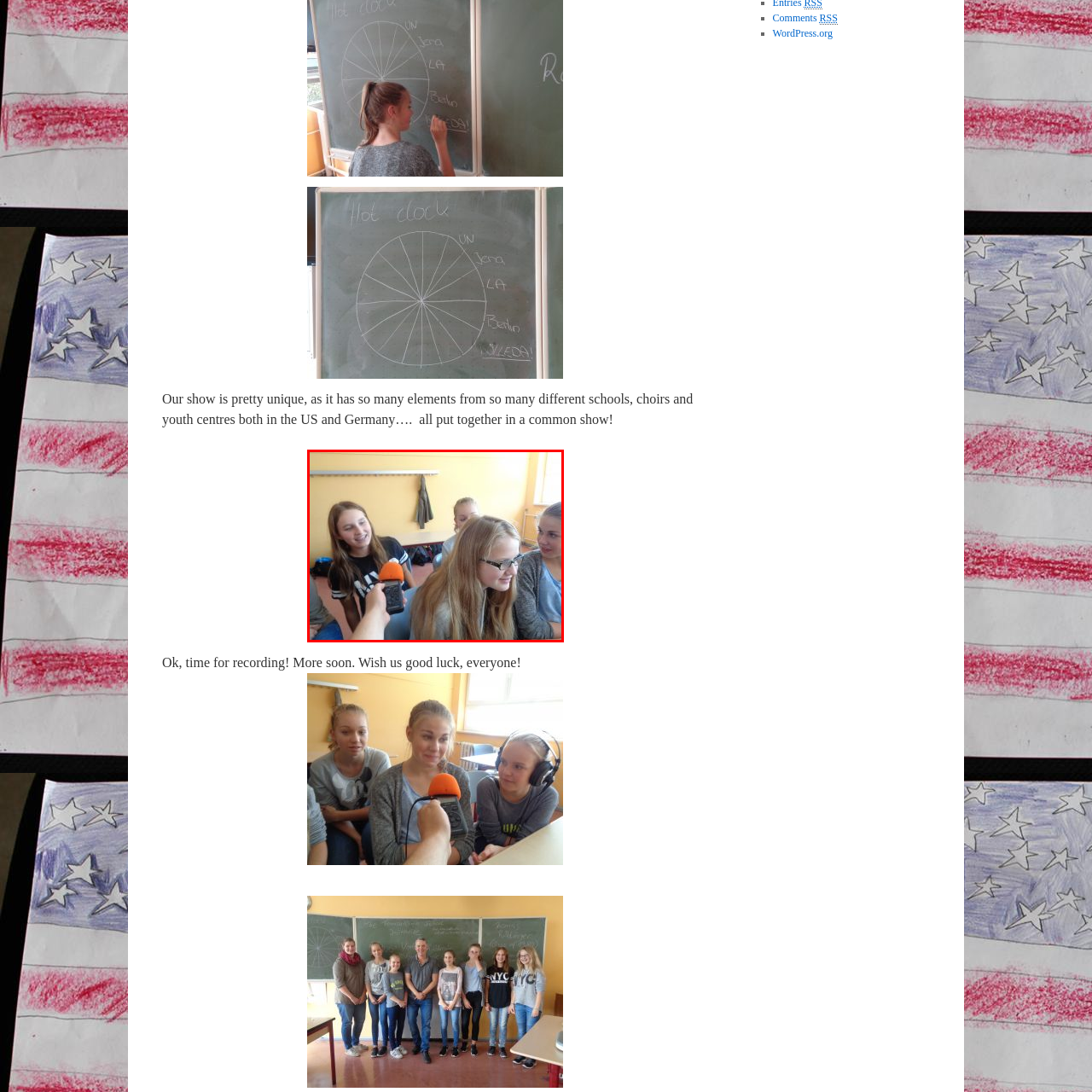Examine the content inside the red bounding box and offer a comprehensive answer to the following question using the details from the image: What is hanging on the rack in the background?

The caption describes the warm, bright backdrop as a classroom setting, and mentions that 'coats hanging on a rack' add to the relatable atmosphere of school life, indicating that the items hanging on the rack are coats.